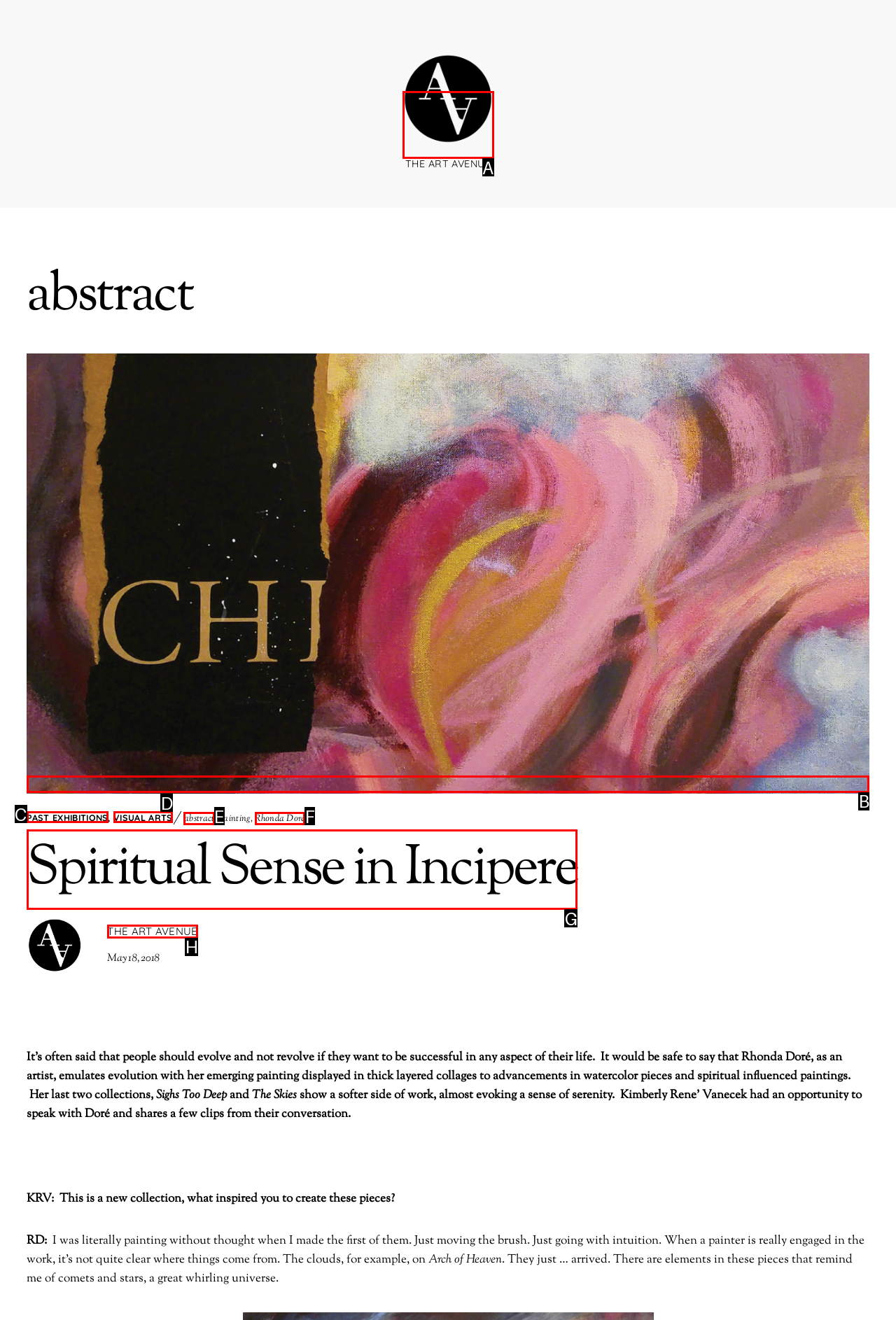From the choices provided, which HTML element best fits the description: Rhonda Doré? Answer with the appropriate letter.

F